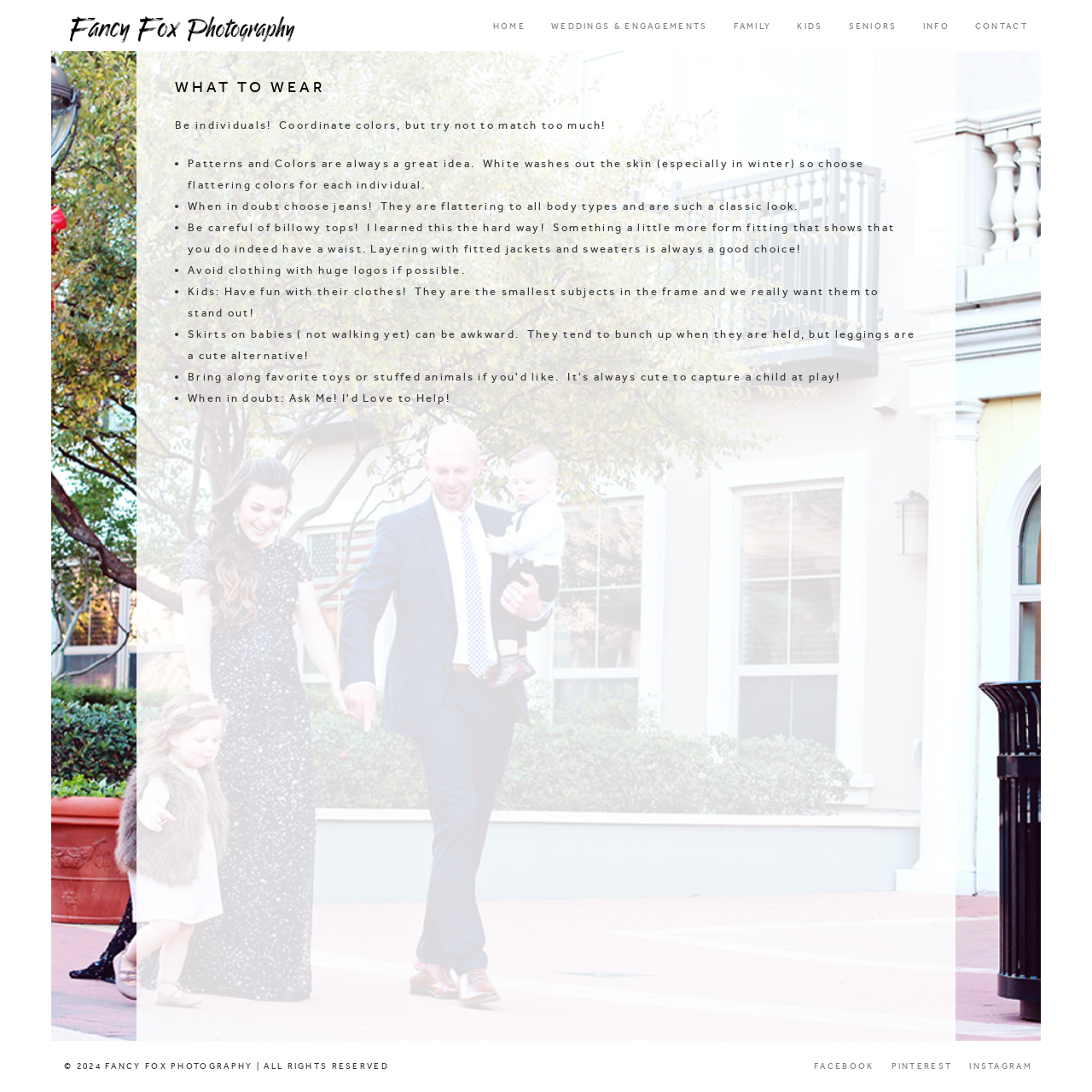Respond to the following question using a concise word or phrase: 
What is the copyright year mentioned at the bottom of the page?

2024